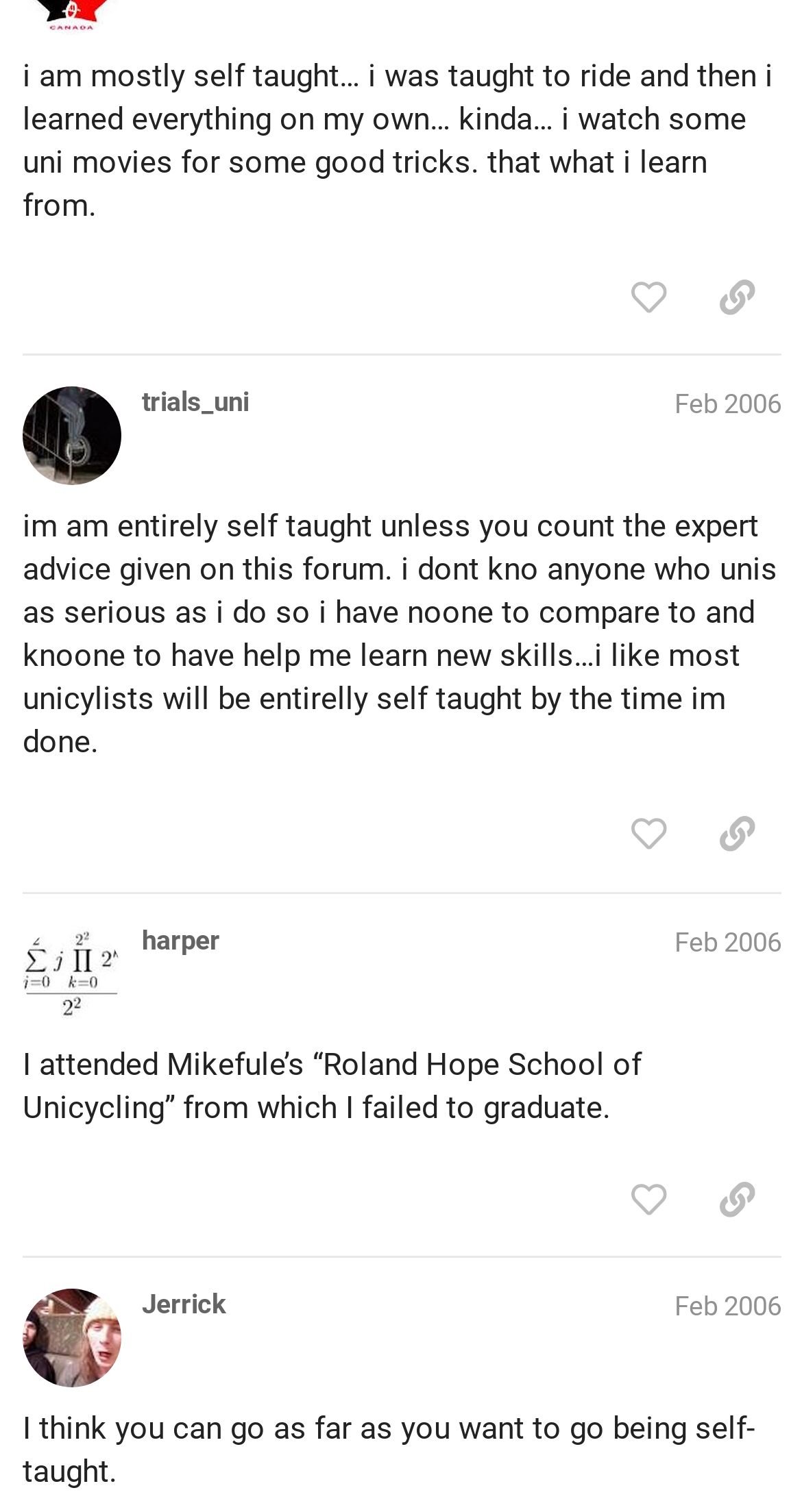Given the description "Feb 2006", determine the bounding box of the corresponding UI element.

[0.841, 0.613, 0.974, 0.633]